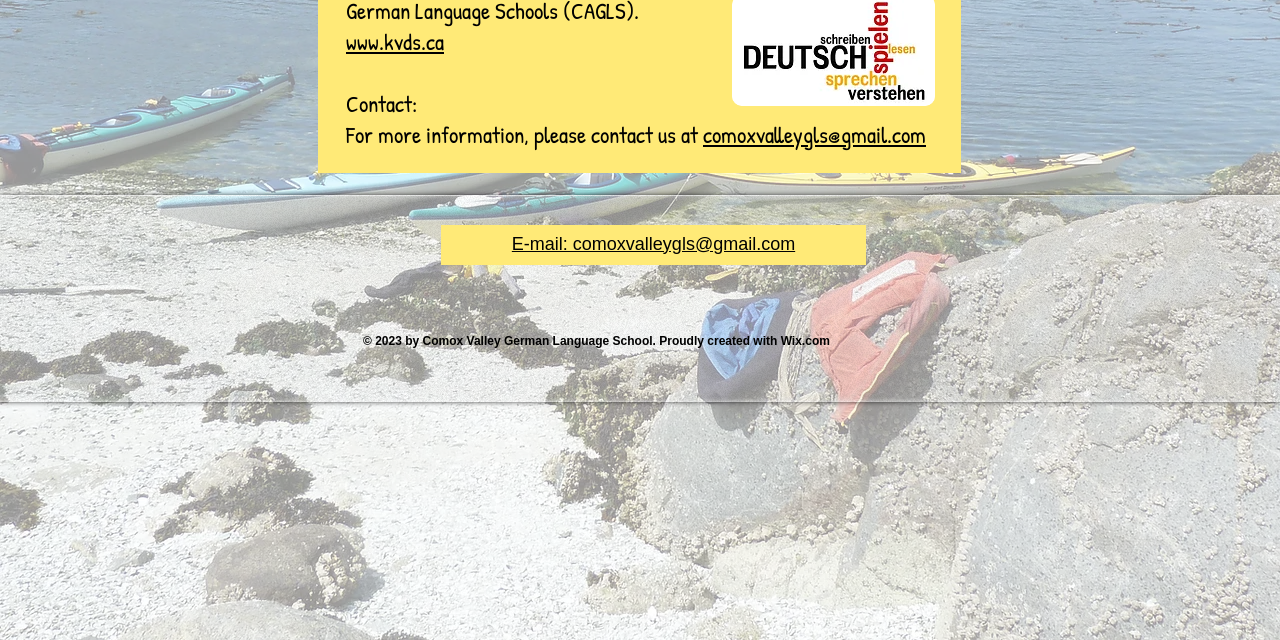Based on the element description, predict the bounding box coordinates (top-left x, top-left y, bottom-right x, bottom-right y) for the UI element in the screenshot: Instagram

None